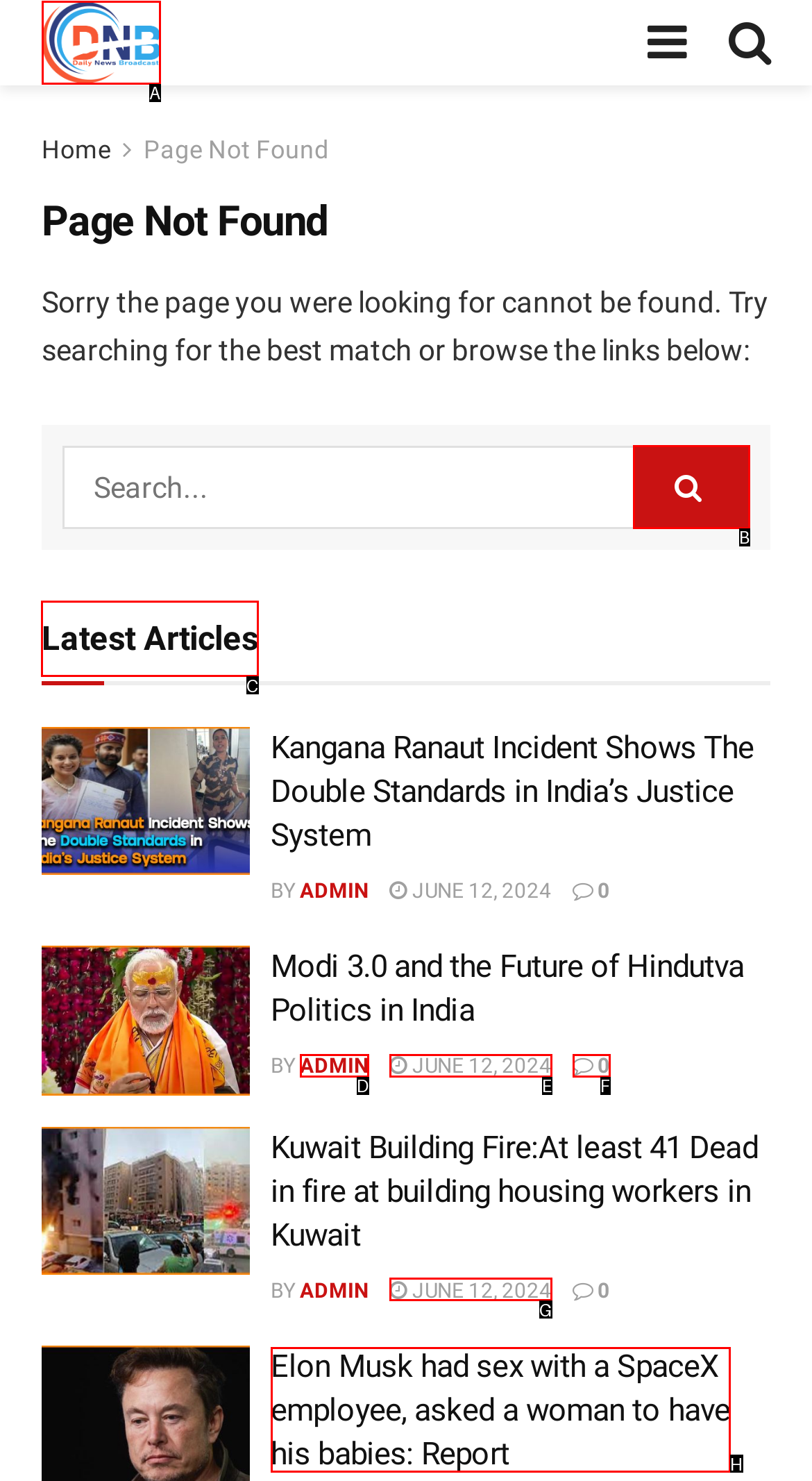Select the letter of the UI element you need to click to complete this task: Browse latest articles.

C